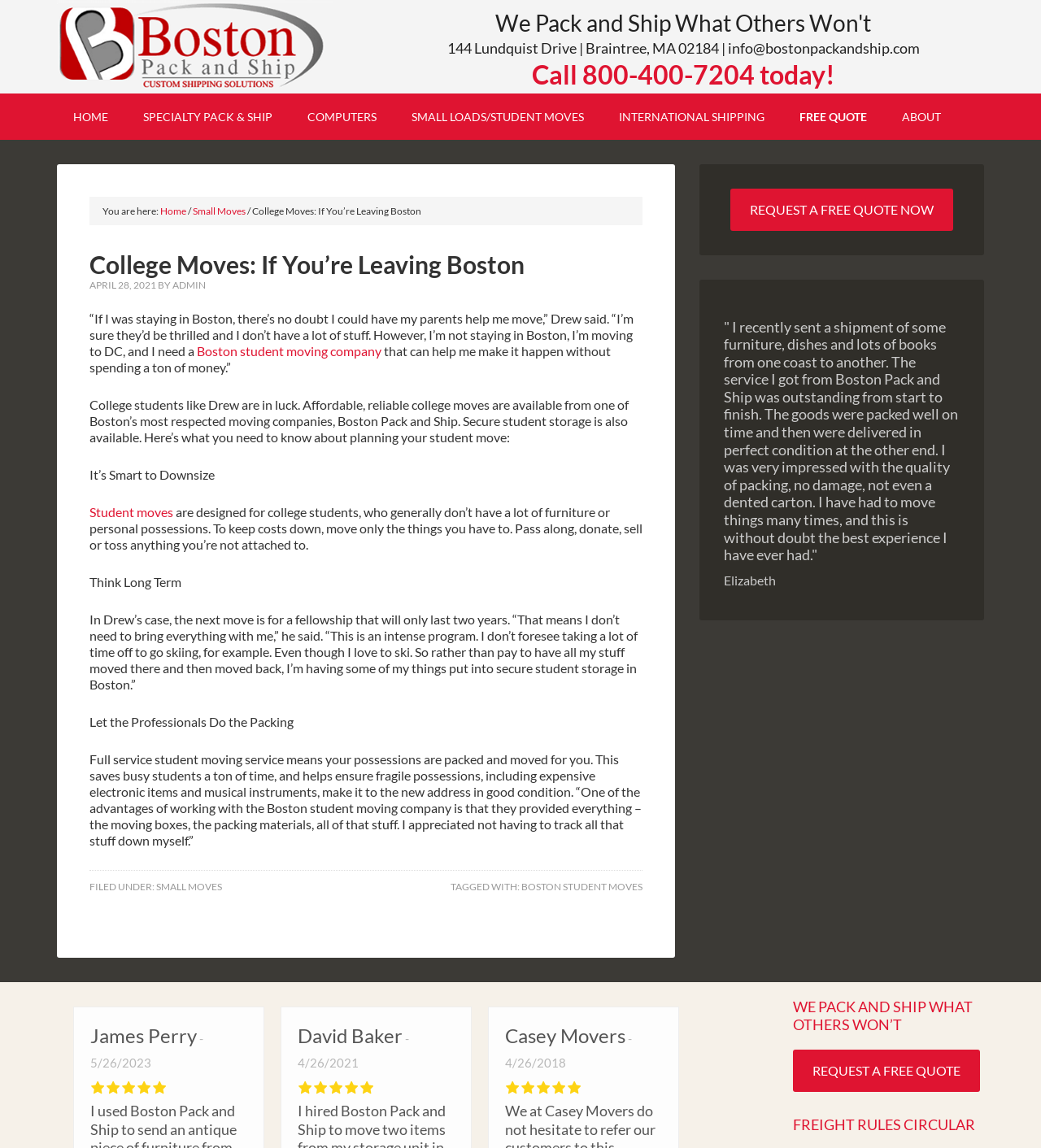Please answer the following question using a single word or phrase: 
What is the alternative to moving all belongings for a short-term fellowship?

Secure student storage